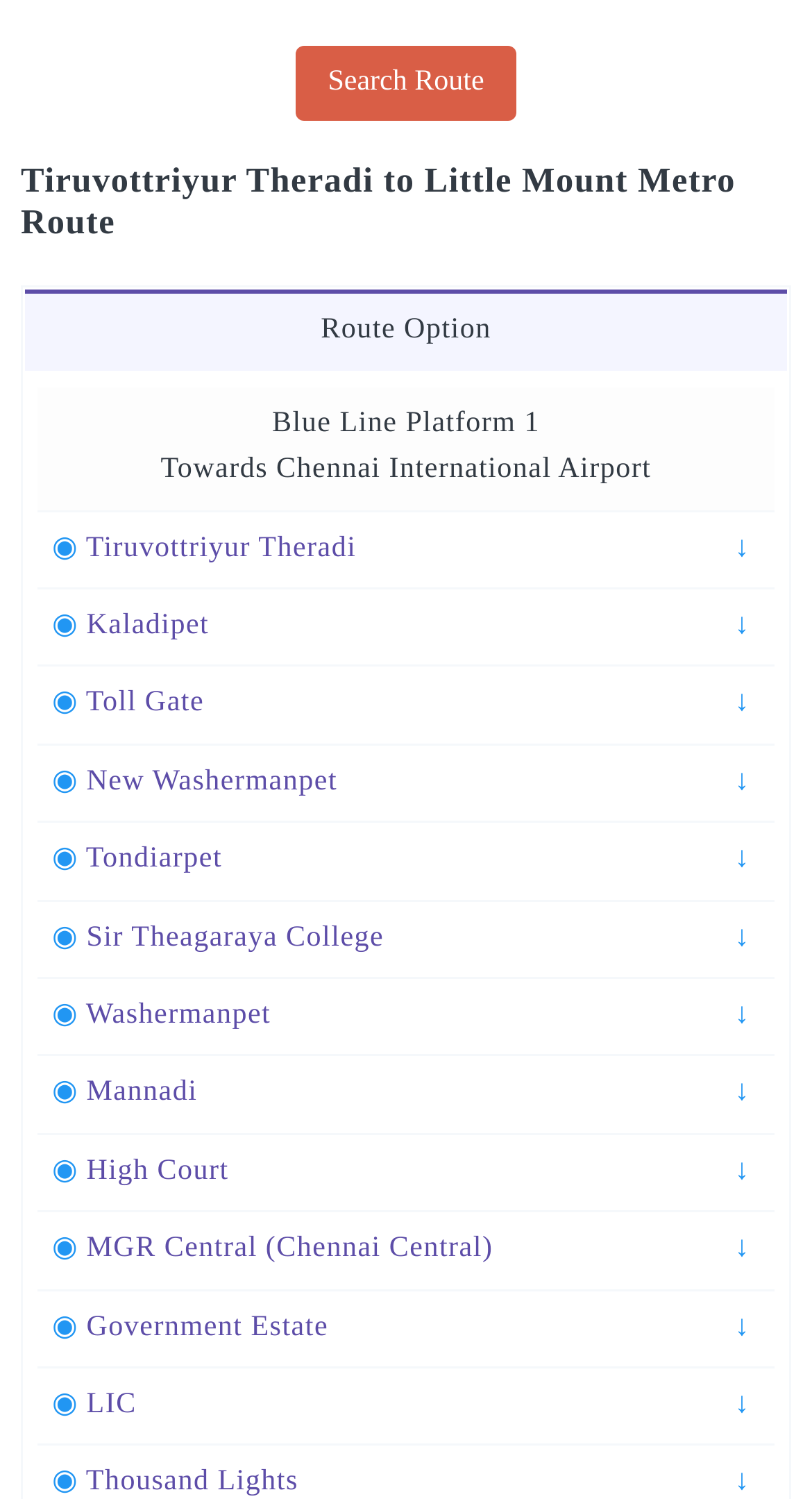Please mark the clickable region by giving the bounding box coordinates needed to complete this instruction: "Explore Little Mount Metro Route".

[0.026, 0.107, 0.974, 0.163]